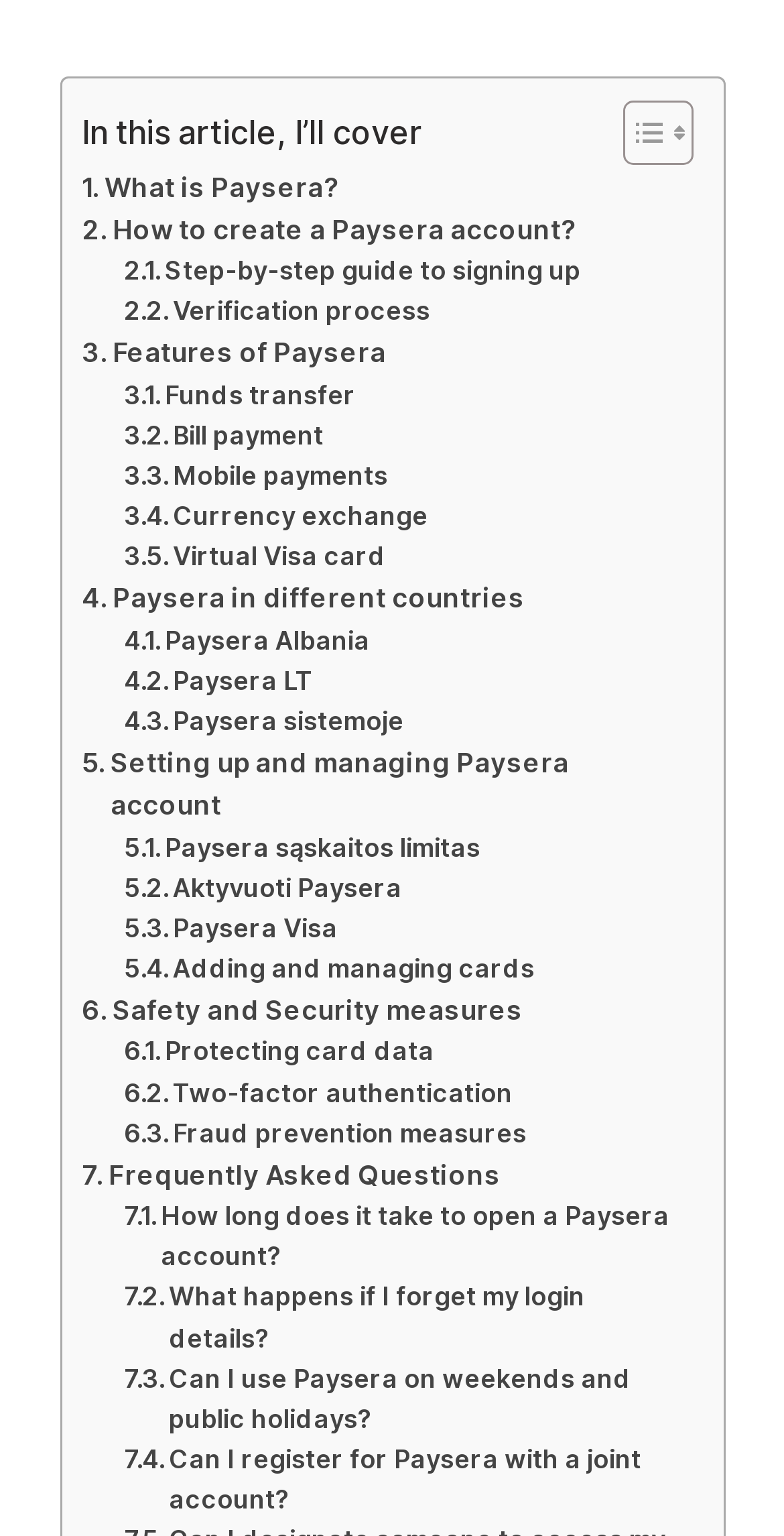Locate the bounding box coordinates of the area to click to fulfill this instruction: "Read about Features of Paysera". The bounding box should be presented as four float numbers between 0 and 1, in the order [left, top, right, bottom].

[0.104, 0.217, 0.493, 0.244]